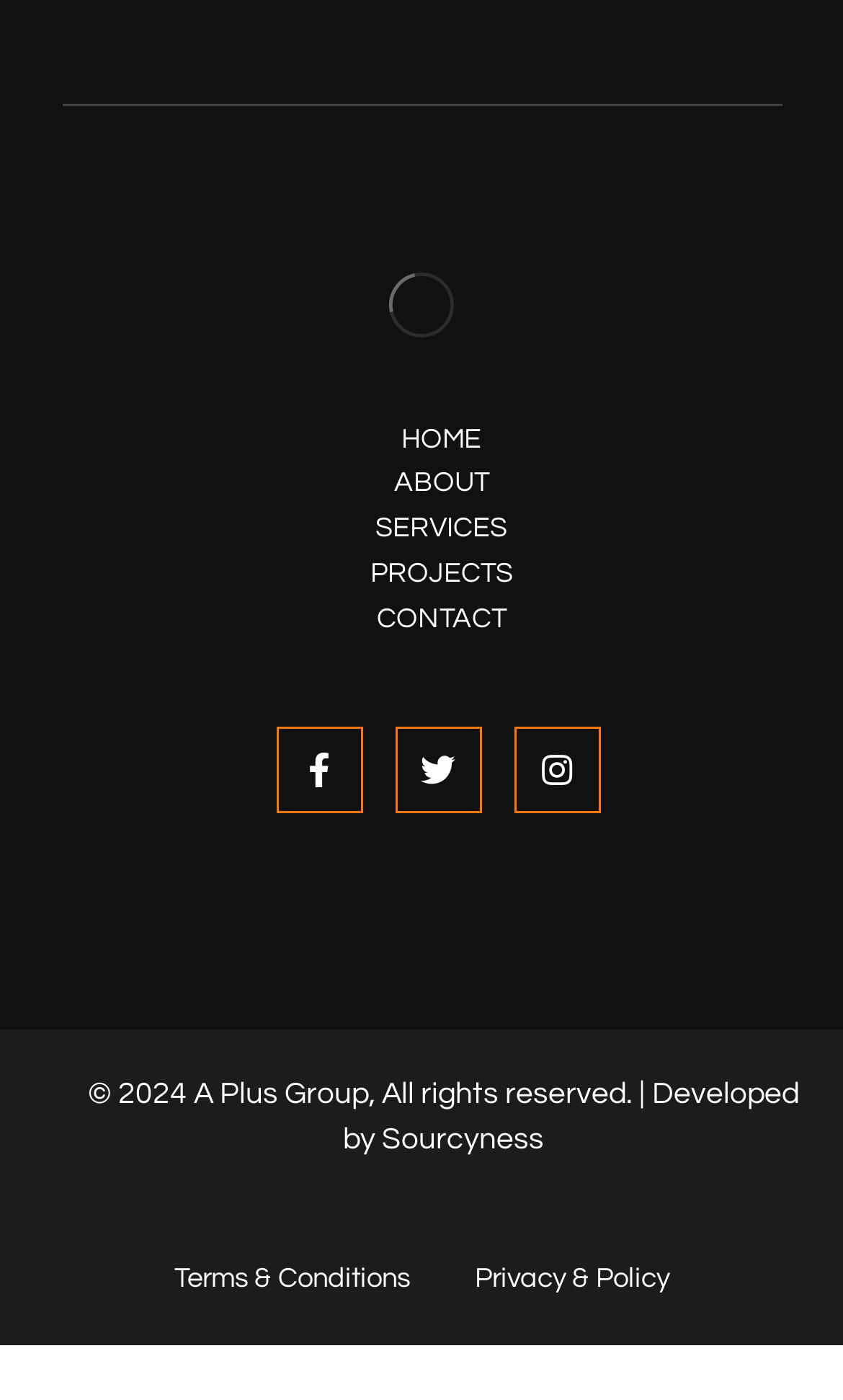How many main navigation items are there?
Your answer should be a single word or phrase derived from the screenshot.

5